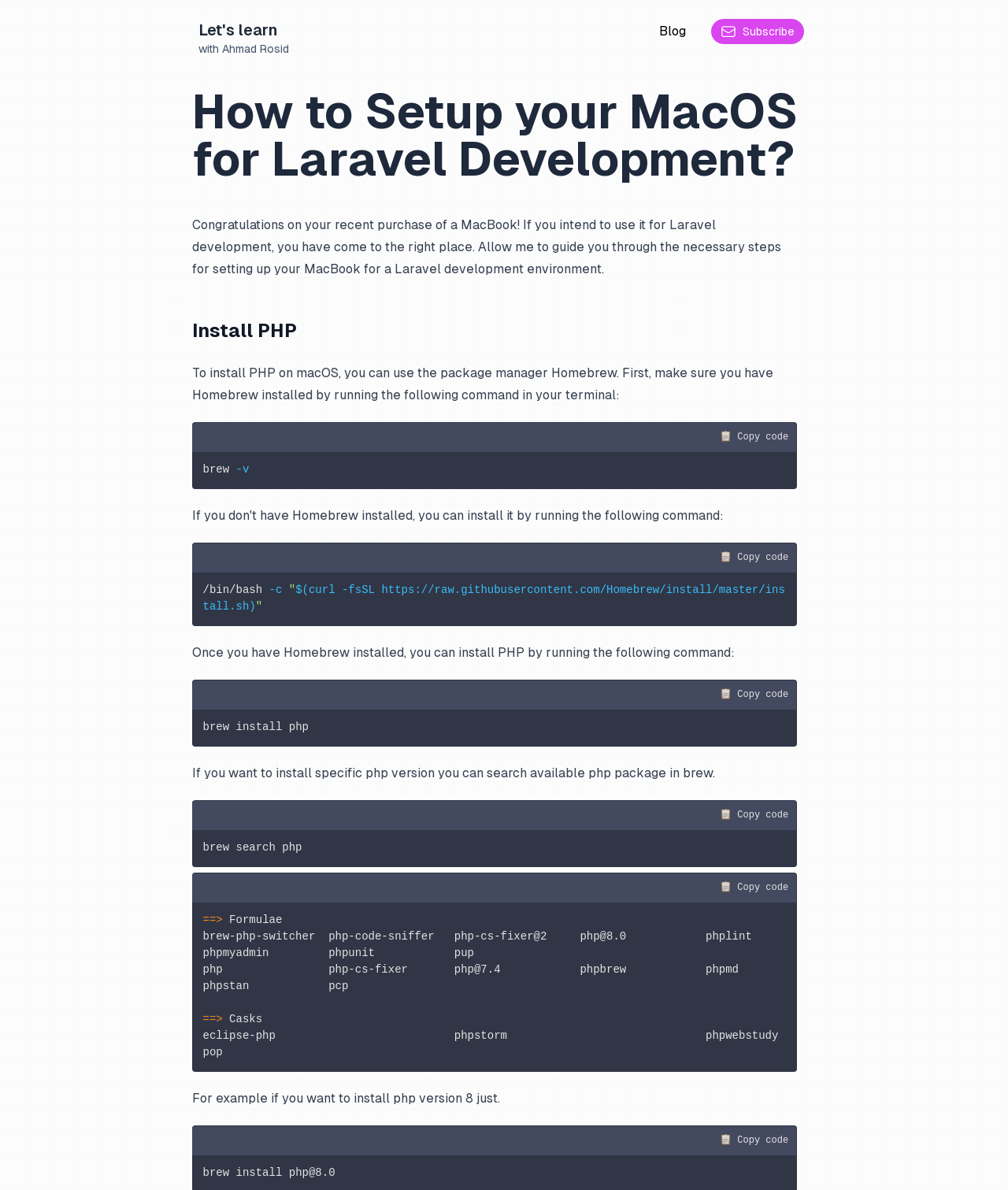Write an extensive caption that covers every aspect of the webpage.

This webpage is a tutorial on setting up a MacBook for Laravel development. At the top, there is a navigation bar with three elements: a link to "Let's learn with Ahmad Rosid" on the left, a link to "Blog" in the middle, and a "Subscribe" button on the right, accompanied by a small image.

Below the navigation bar, there is a heading that reads "How to Setup your MacOS for Laravel Development?" followed by a congratulatory message for purchasing a MacBook and an introduction to the tutorial.

The main content of the webpage is divided into sections, each with a heading and a series of steps to follow. The first section is about installing PHP, which provides instructions on how to use the package manager Homebrew to install PHP on macOS. This section includes several code blocks with commands to run in the terminal, including installing Homebrew and installing PHP.

The next section explains how to install a specific version of PHP, with examples of searching for available PHP packages in brew and installing PHP version 8. This section also includes several code blocks with commands to run in the terminal.

Throughout the webpage, there are a total of 7 code blocks, each with a different command or set of commands to run in the terminal. The code blocks are formatted with a fixed-width font and are easily distinguishable from the rest of the text.